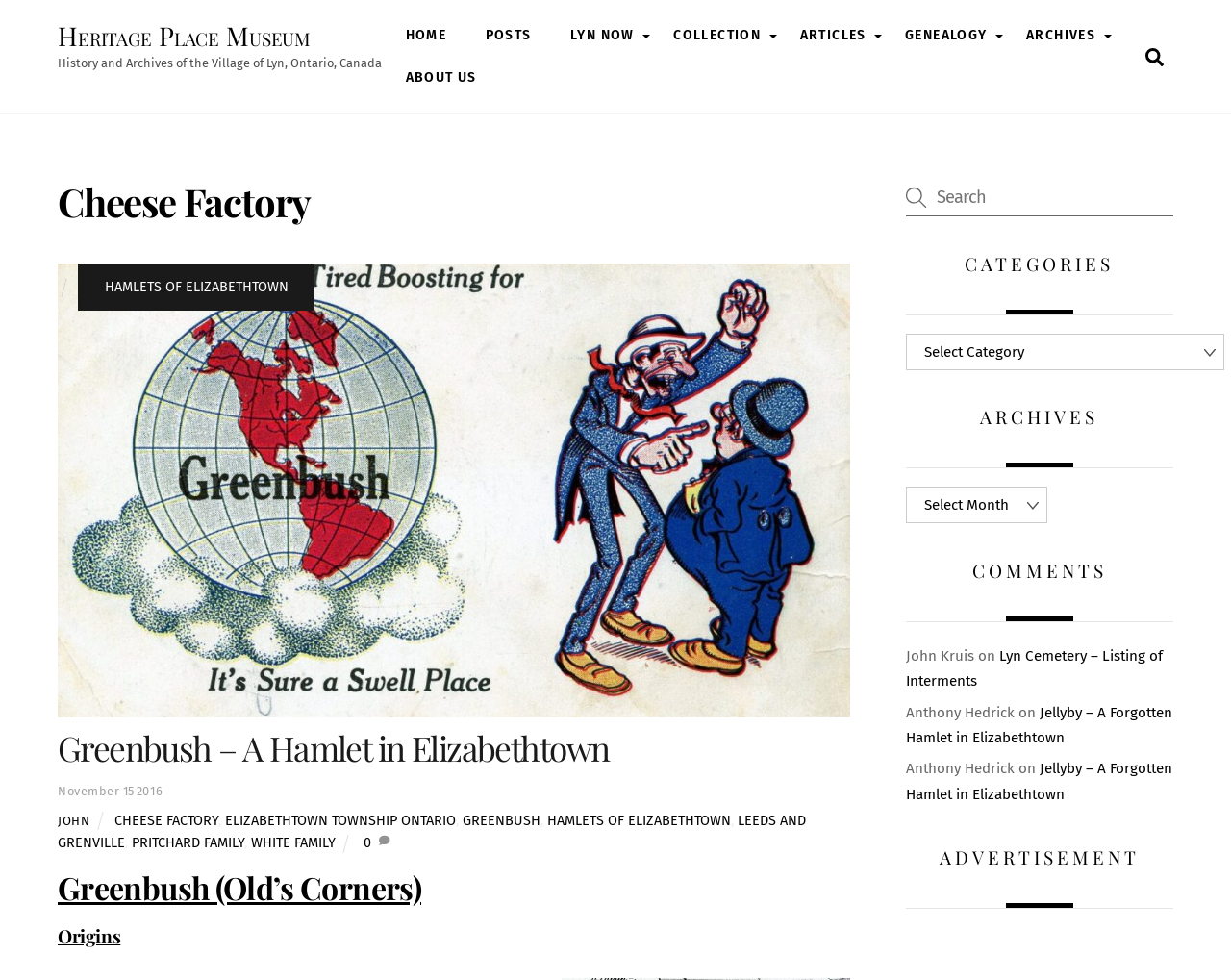Provide the bounding box coordinates of the HTML element described by the text: "Hamlets of Elizabethtown".

[0.445, 0.829, 0.594, 0.846]